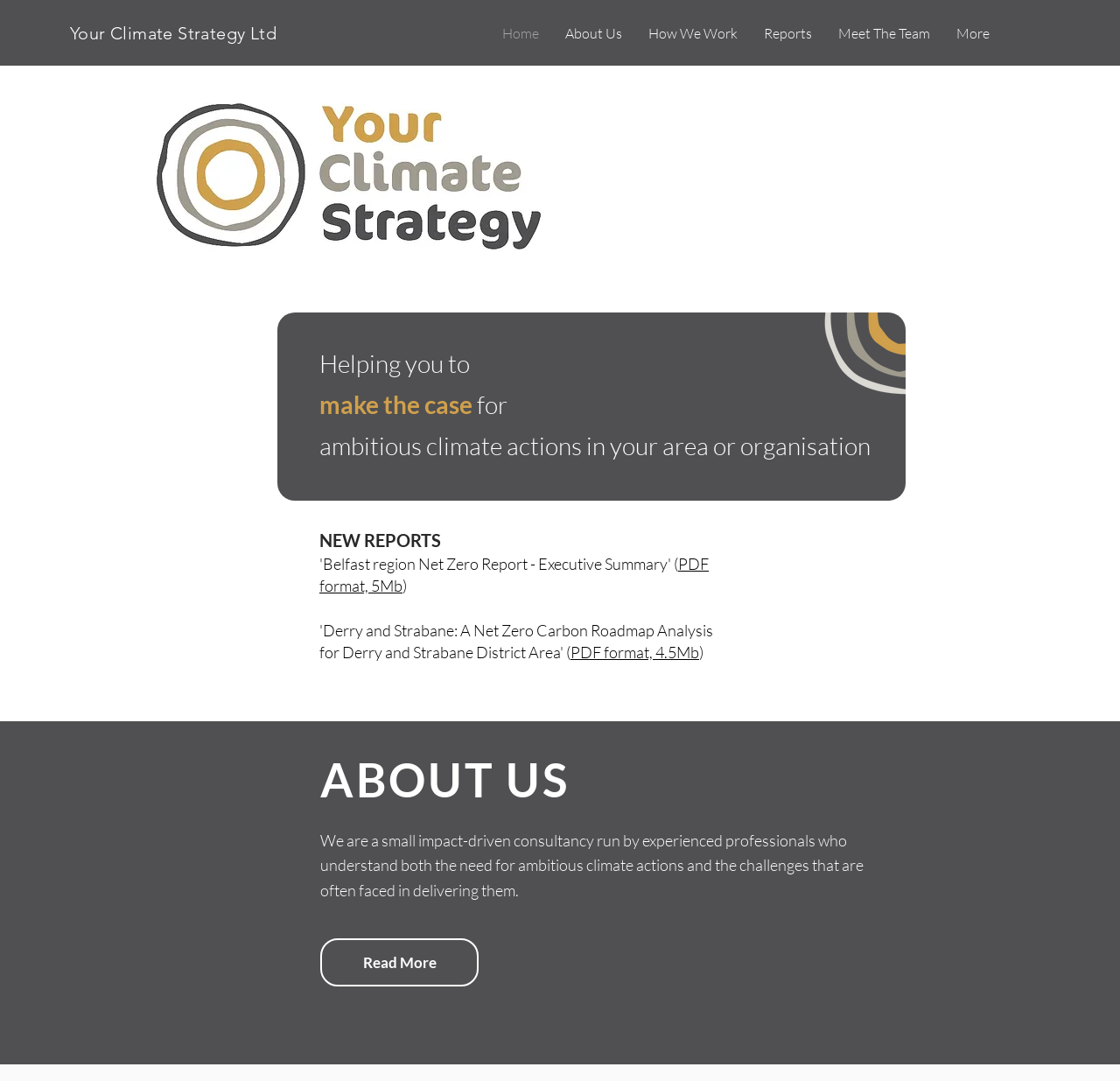Locate the bounding box coordinates of the element that should be clicked to fulfill the instruction: "Learn more about the consultancy".

[0.286, 0.868, 0.427, 0.912]